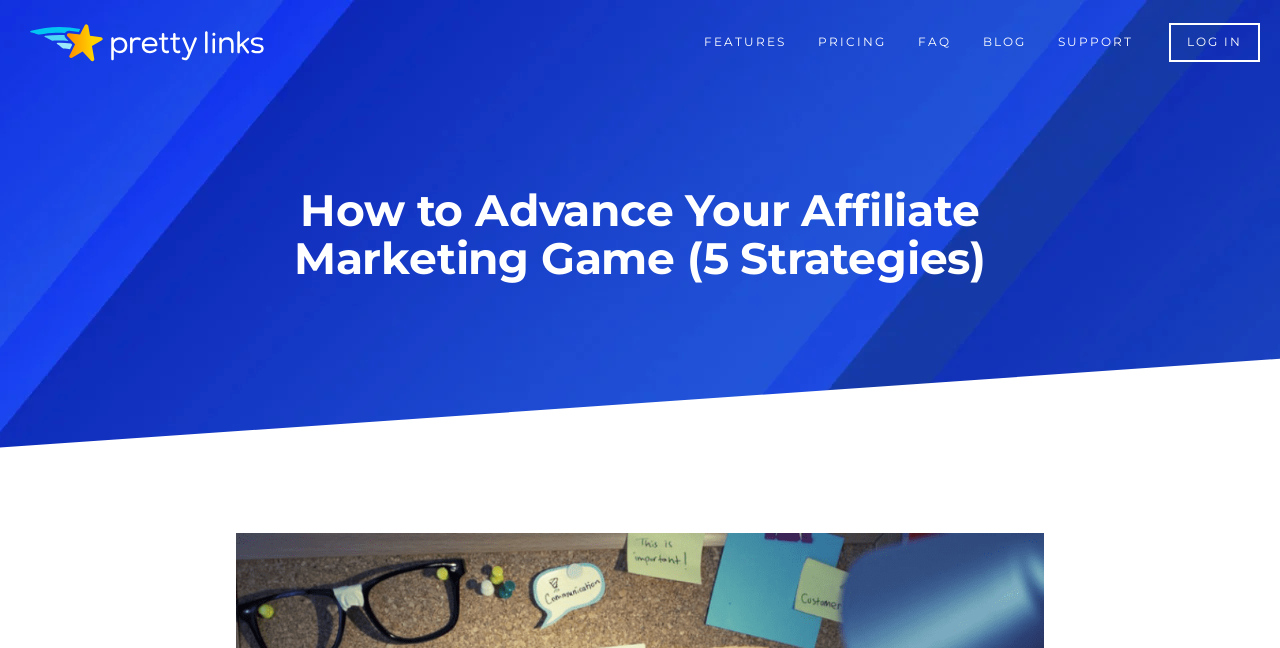Provide a single word or phrase answer to the question: 
What type of marketing strategies are discussed?

Affiliate marketing